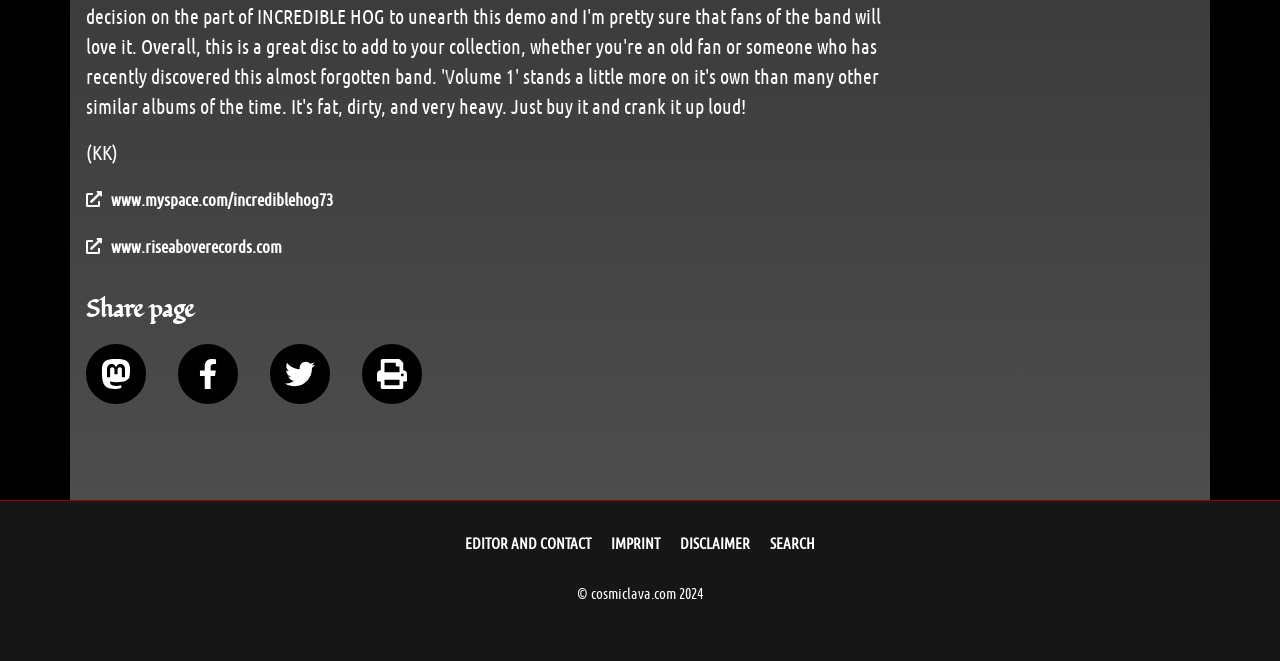Highlight the bounding box coordinates of the region I should click on to meet the following instruction: "Visit the Rise Above Records website".

[0.067, 0.355, 0.22, 0.393]